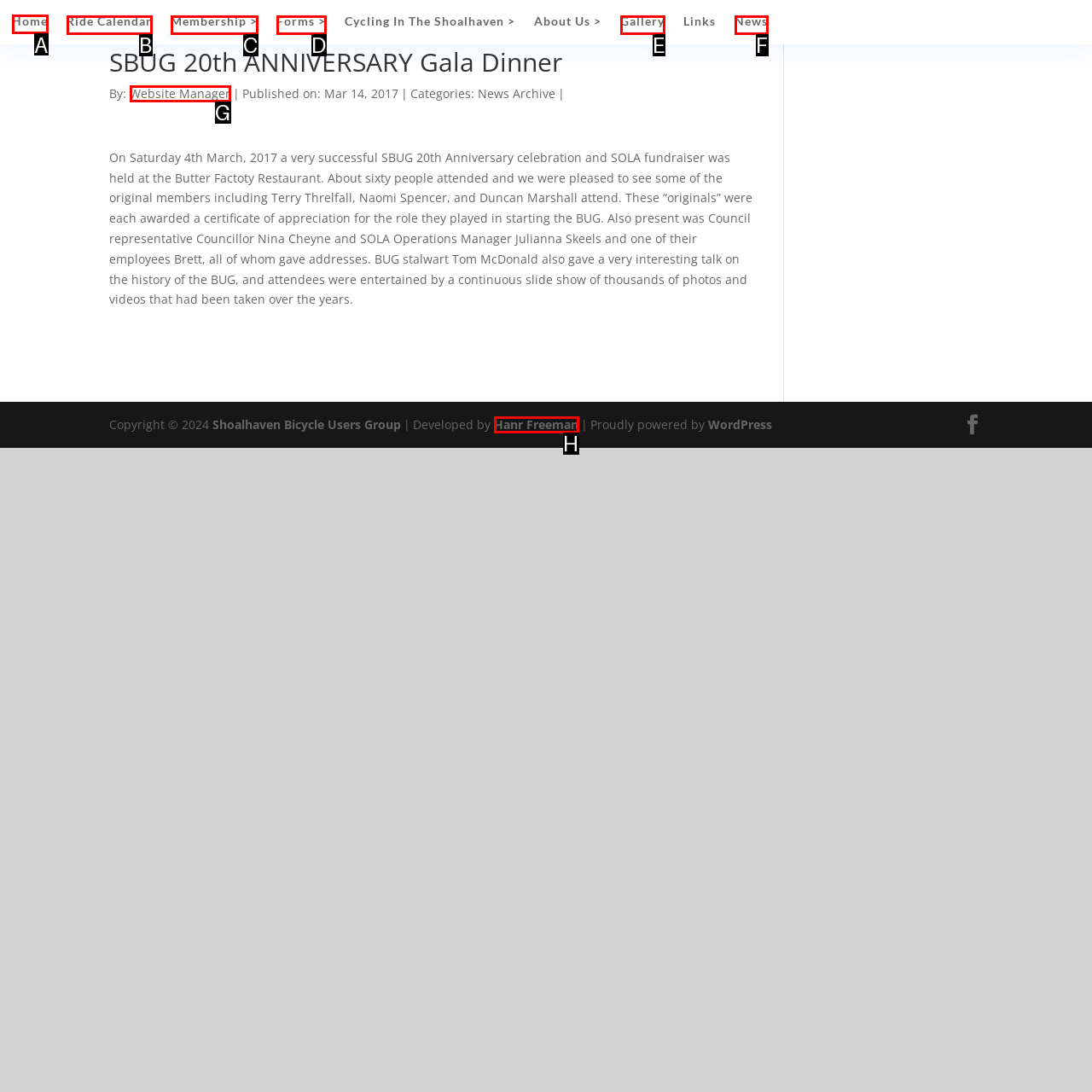Choose the letter of the option you need to click to read AL-SULTAN ABDULLAH URGES FEDERAL ACTION ON SAFETY OF KUANTAN-SEGAMAT ROUTE article. Answer with the letter only.

None